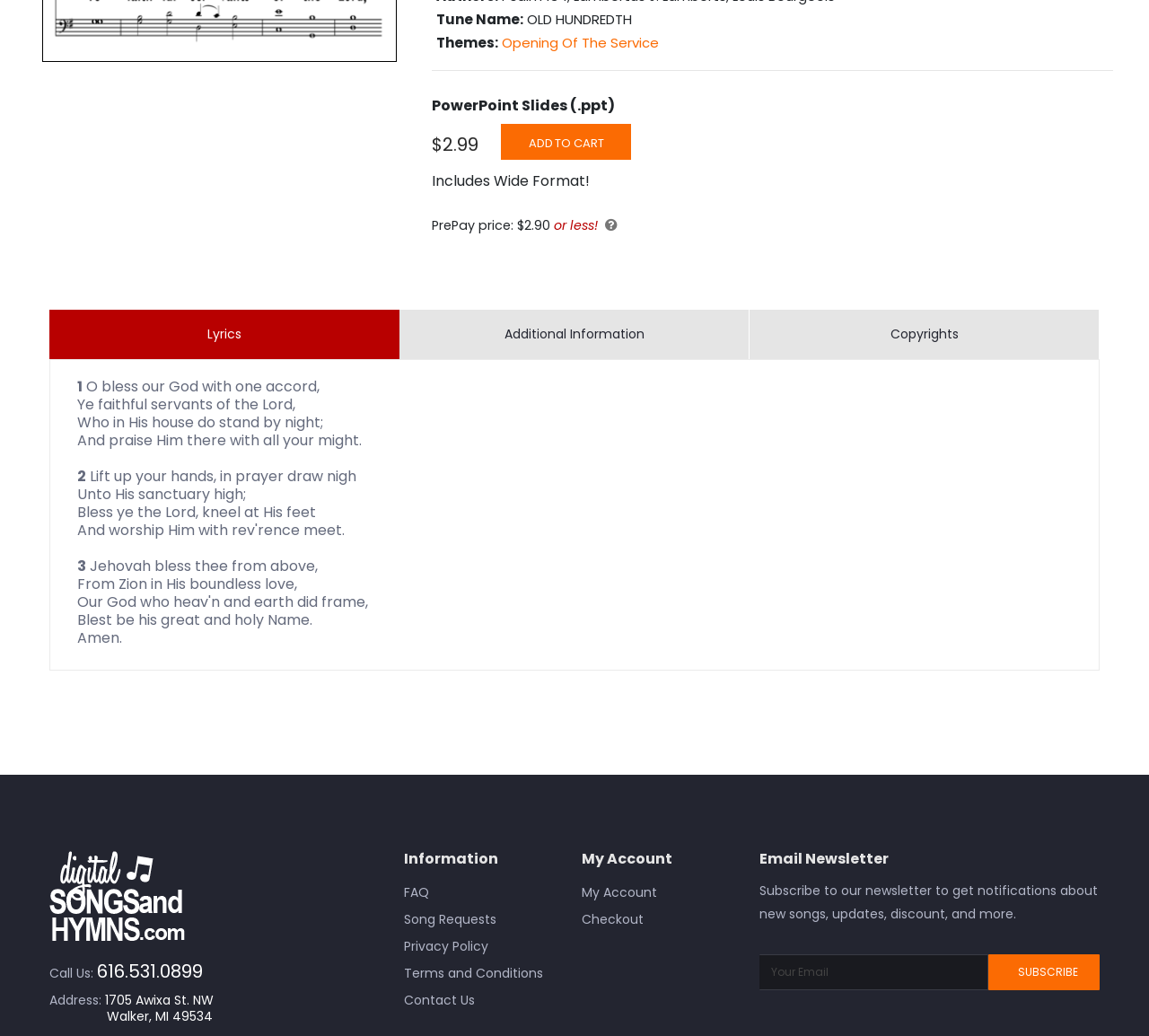Given the webpage screenshot, identify the bounding box of the UI element that matches this description: "FAQ".

[0.352, 0.852, 0.374, 0.87]